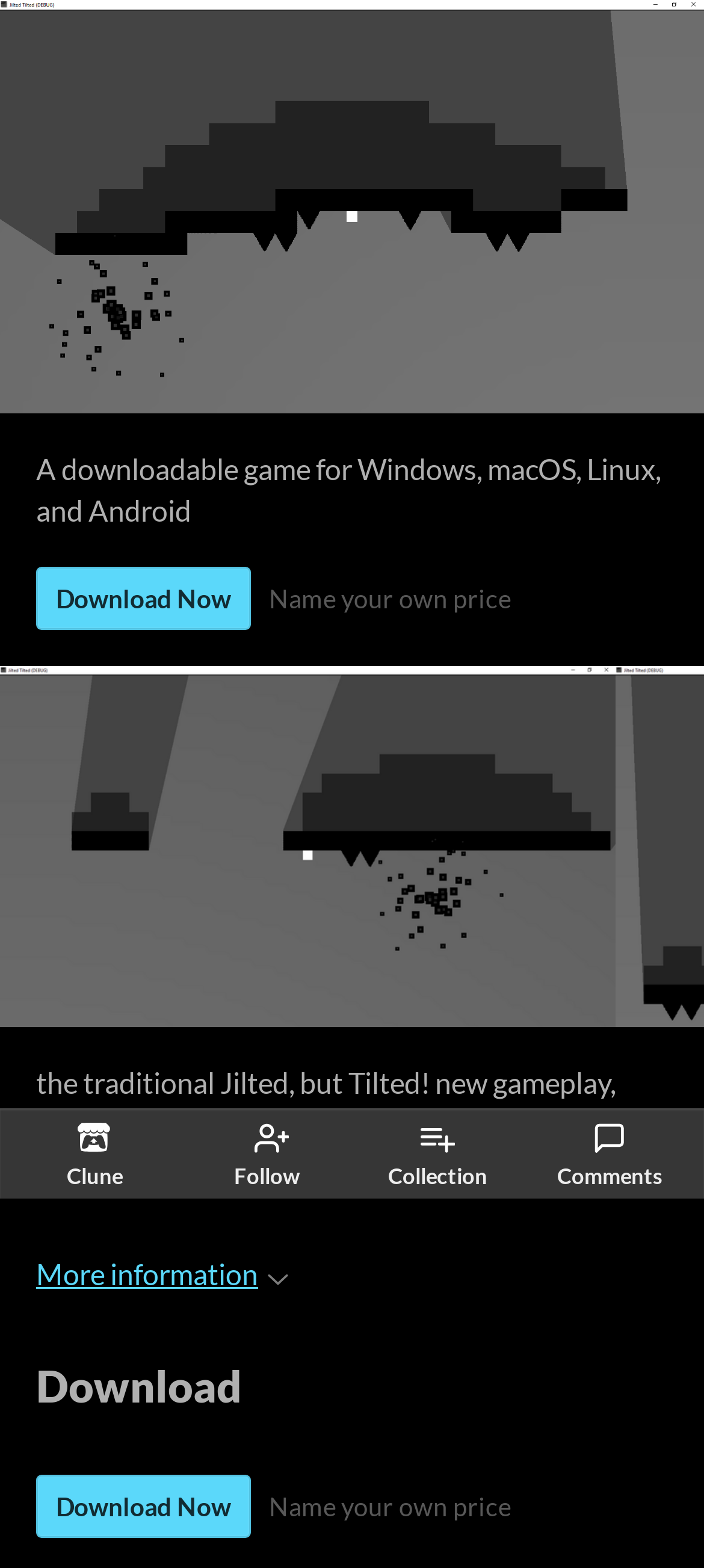Predict the bounding box coordinates for the UI element described as: "Comments". The coordinates should be four float numbers between 0 and 1, presented as [left, top, right, bottom].

[0.778, 0.71, 0.953, 0.759]